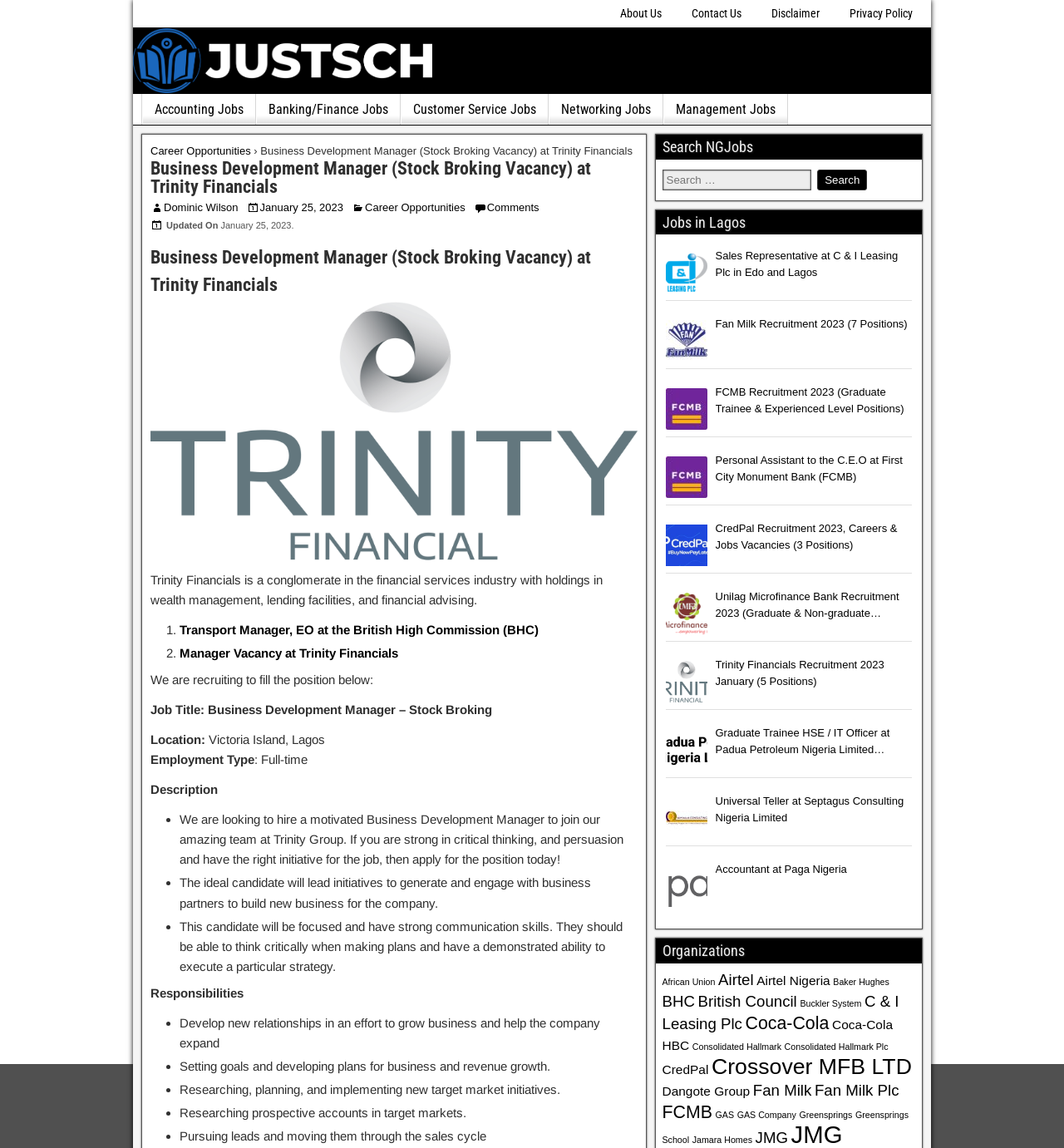Please indicate the bounding box coordinates for the clickable area to complete the following task: "Click on About Us". The coordinates should be specified as four float numbers between 0 and 1, i.e., [left, top, right, bottom].

[0.569, 0.004, 0.636, 0.02]